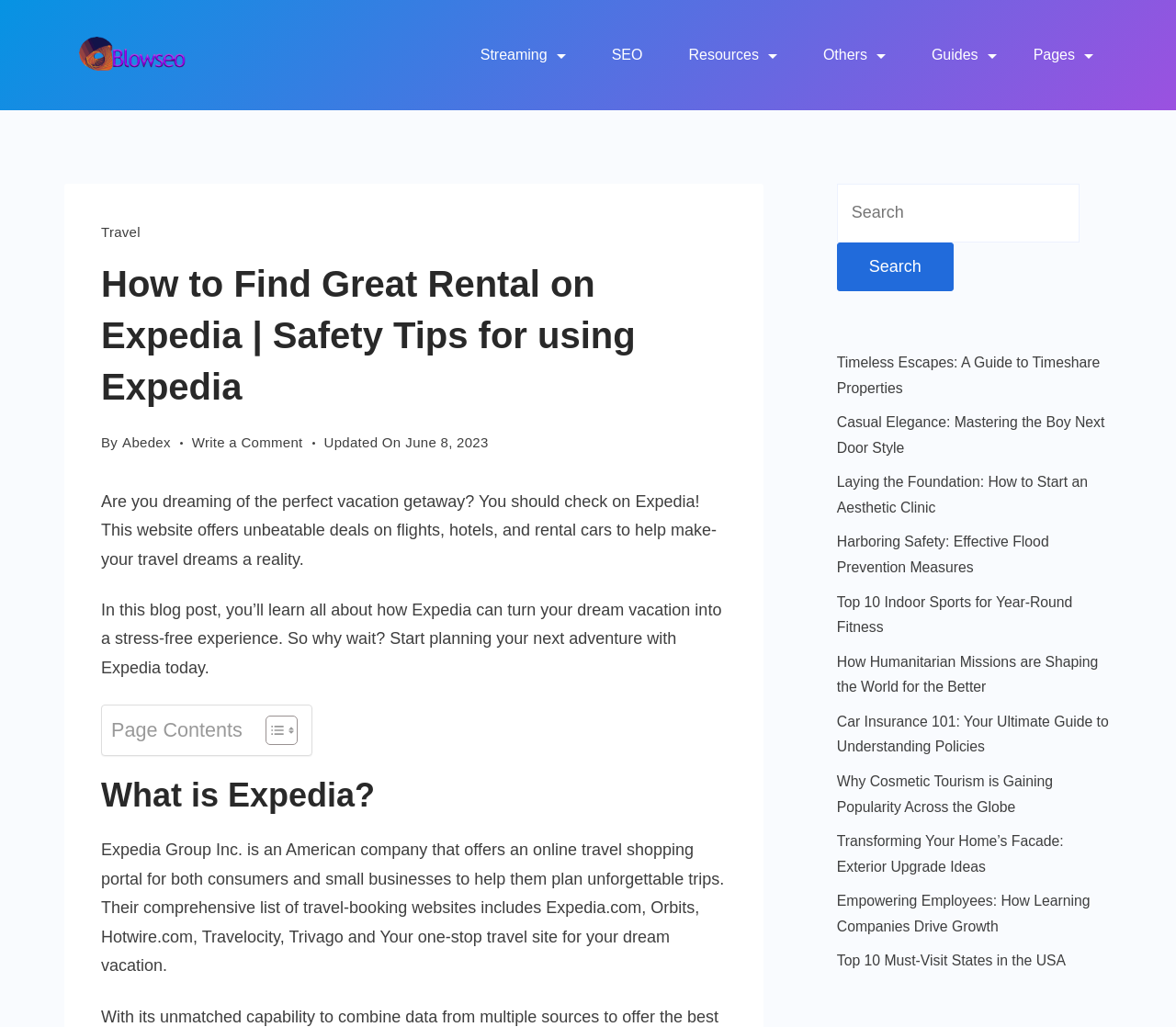Find the bounding box coordinates of the clickable element required to execute the following instruction: "View the 'White Sangria Recipe'". Provide the coordinates as four float numbers between 0 and 1, i.e., [left, top, right, bottom].

None